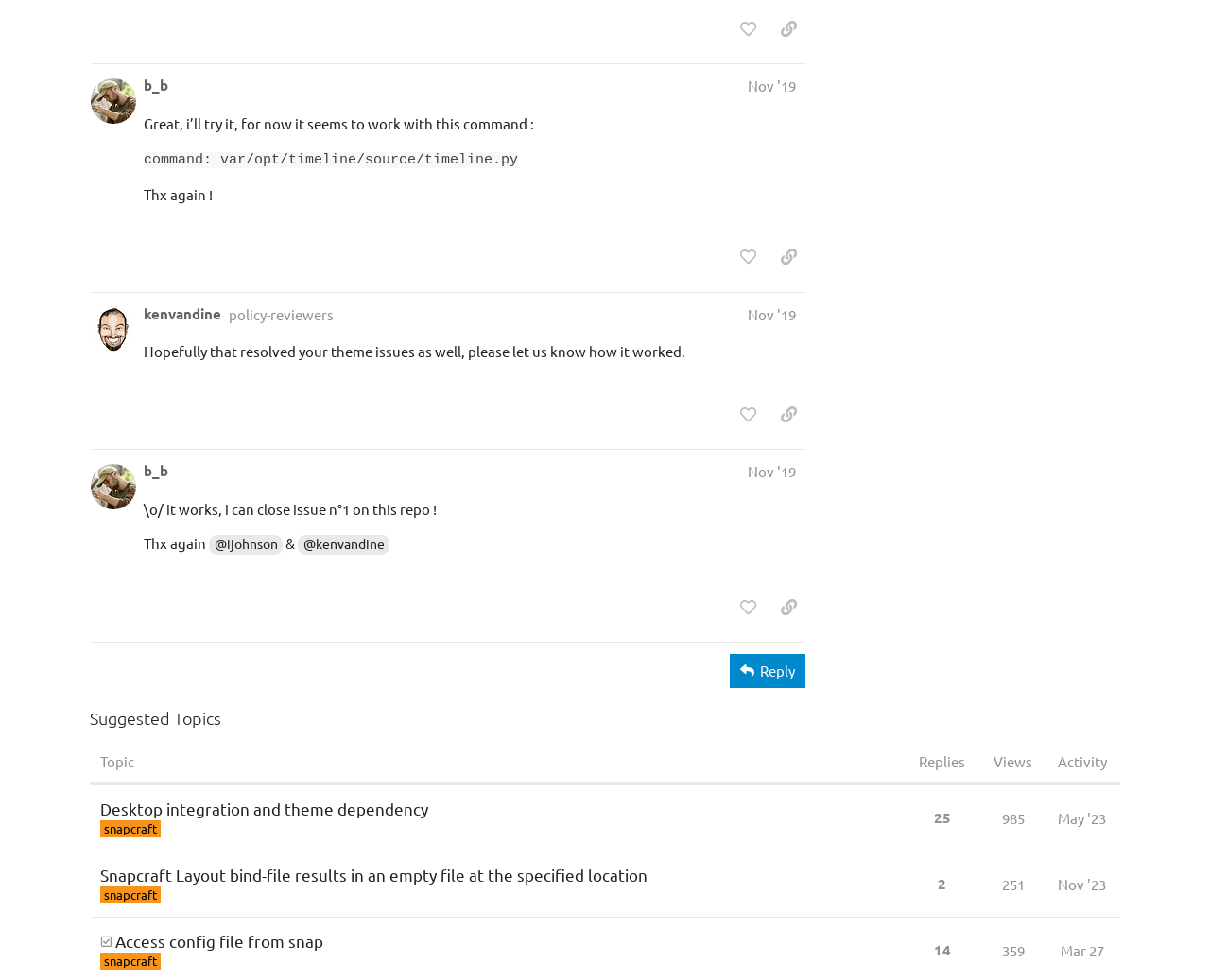Locate the bounding box coordinates of the item that should be clicked to fulfill the instruction: "like this post".

[0.604, 0.012, 0.633, 0.045]